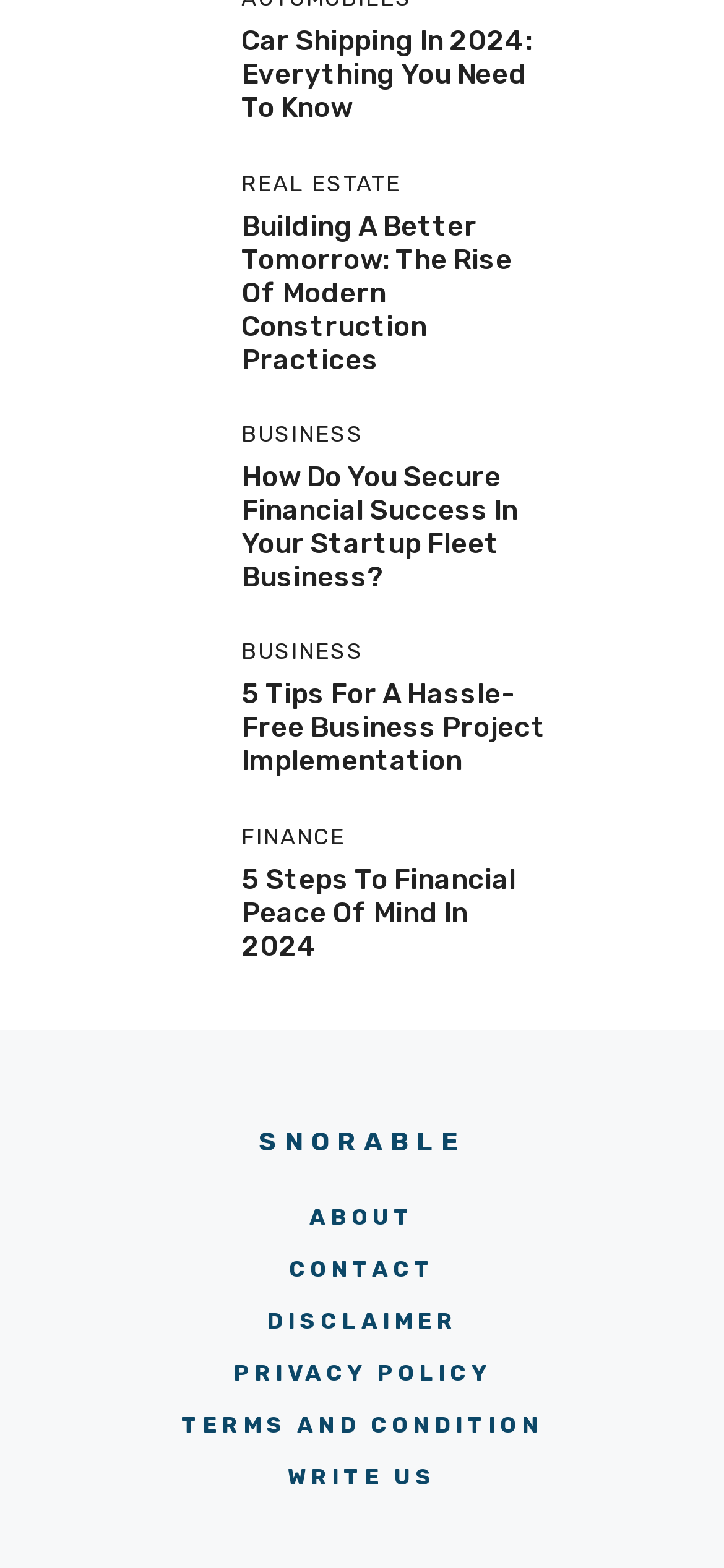Pinpoint the bounding box coordinates for the area that should be clicked to perform the following instruction: "Read about how egg donation works".

None